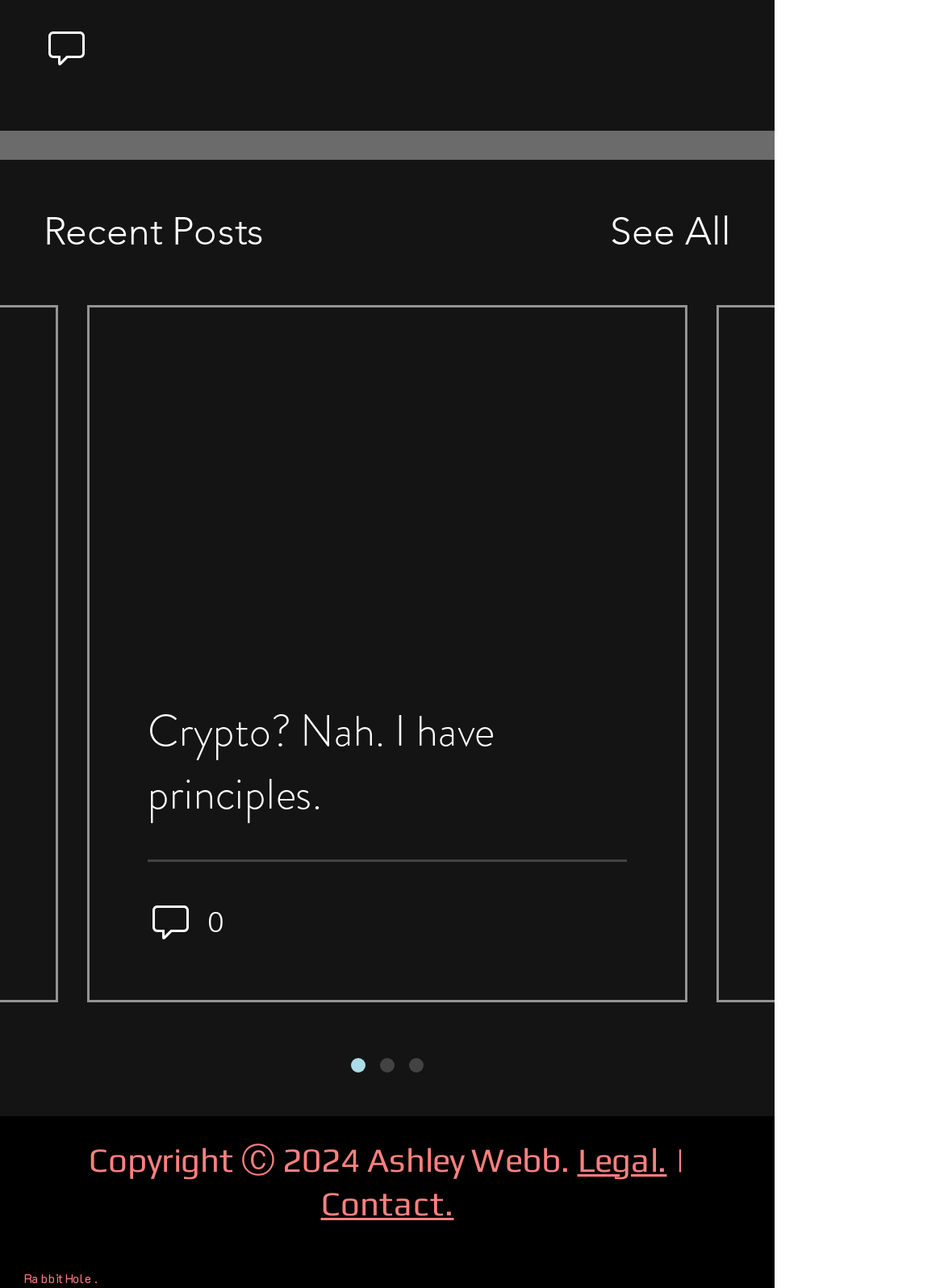Find and indicate the bounding box coordinates of the region you should select to follow the given instruction: "See all recent posts".

[0.646, 0.157, 0.774, 0.203]